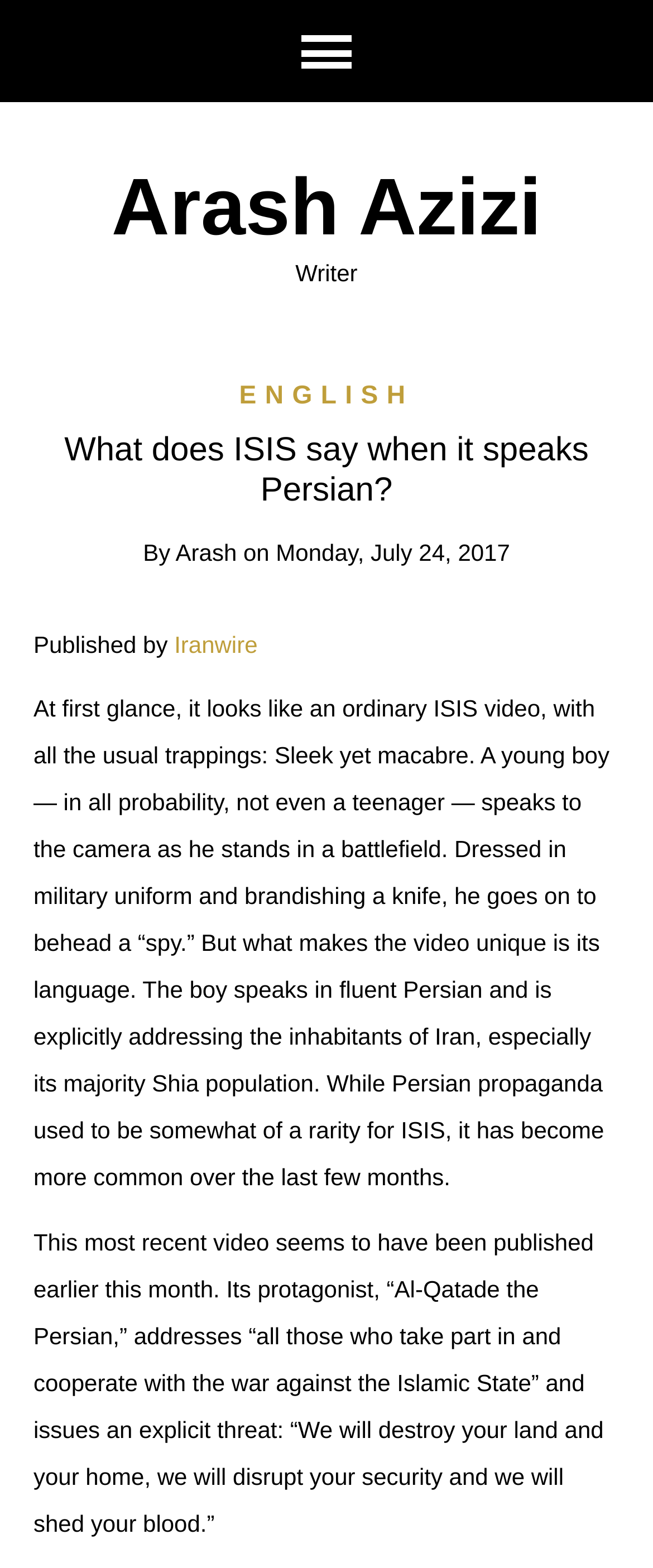Identify the bounding box of the UI component described as: "English".

[0.366, 0.243, 0.634, 0.261]